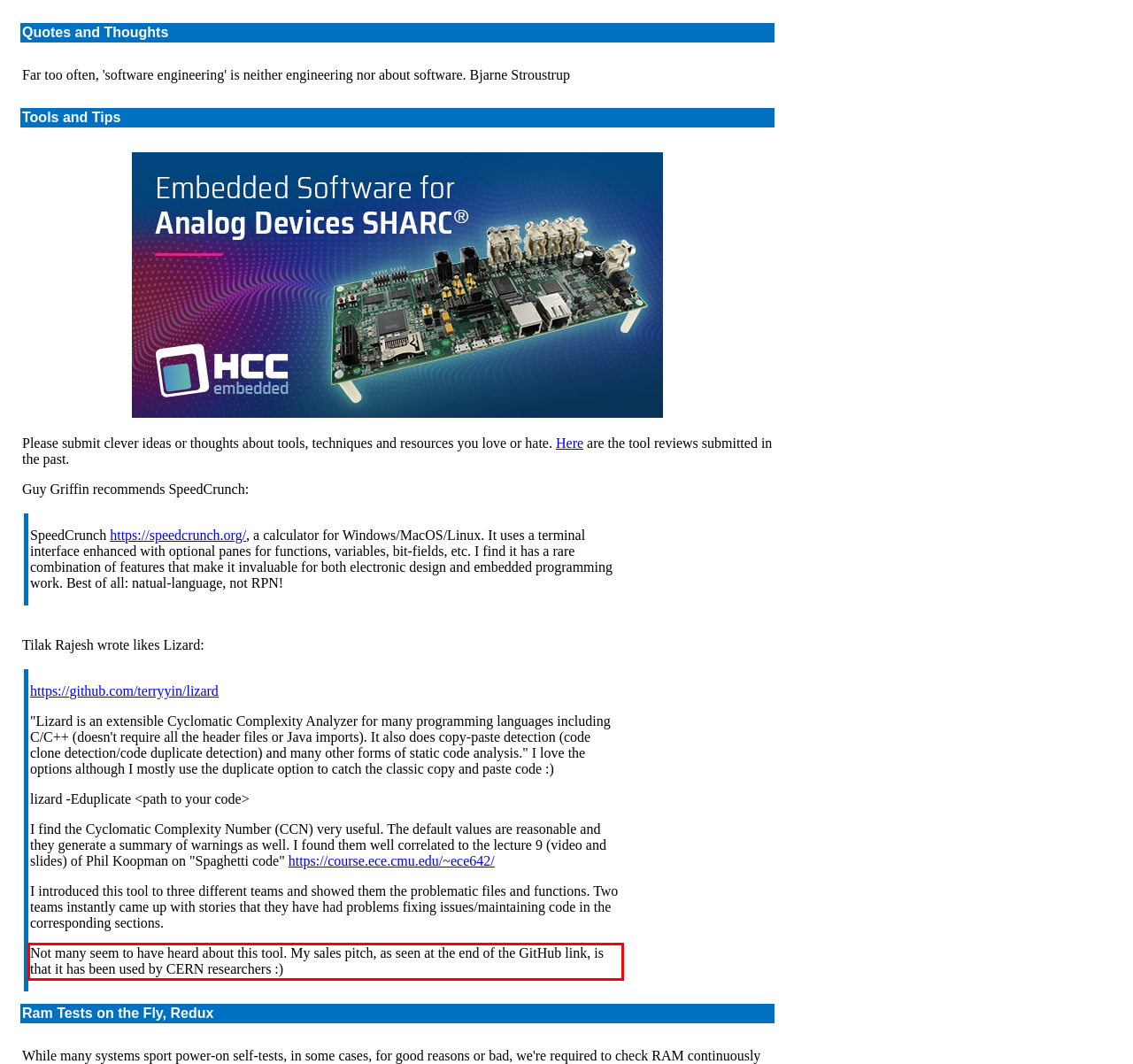You are presented with a screenshot containing a red rectangle. Extract the text found inside this red bounding box.

Not many seem to have heard about this tool. My sales pitch, as seen at the end of the GitHub link, is that it has been used by CERN researchers :)